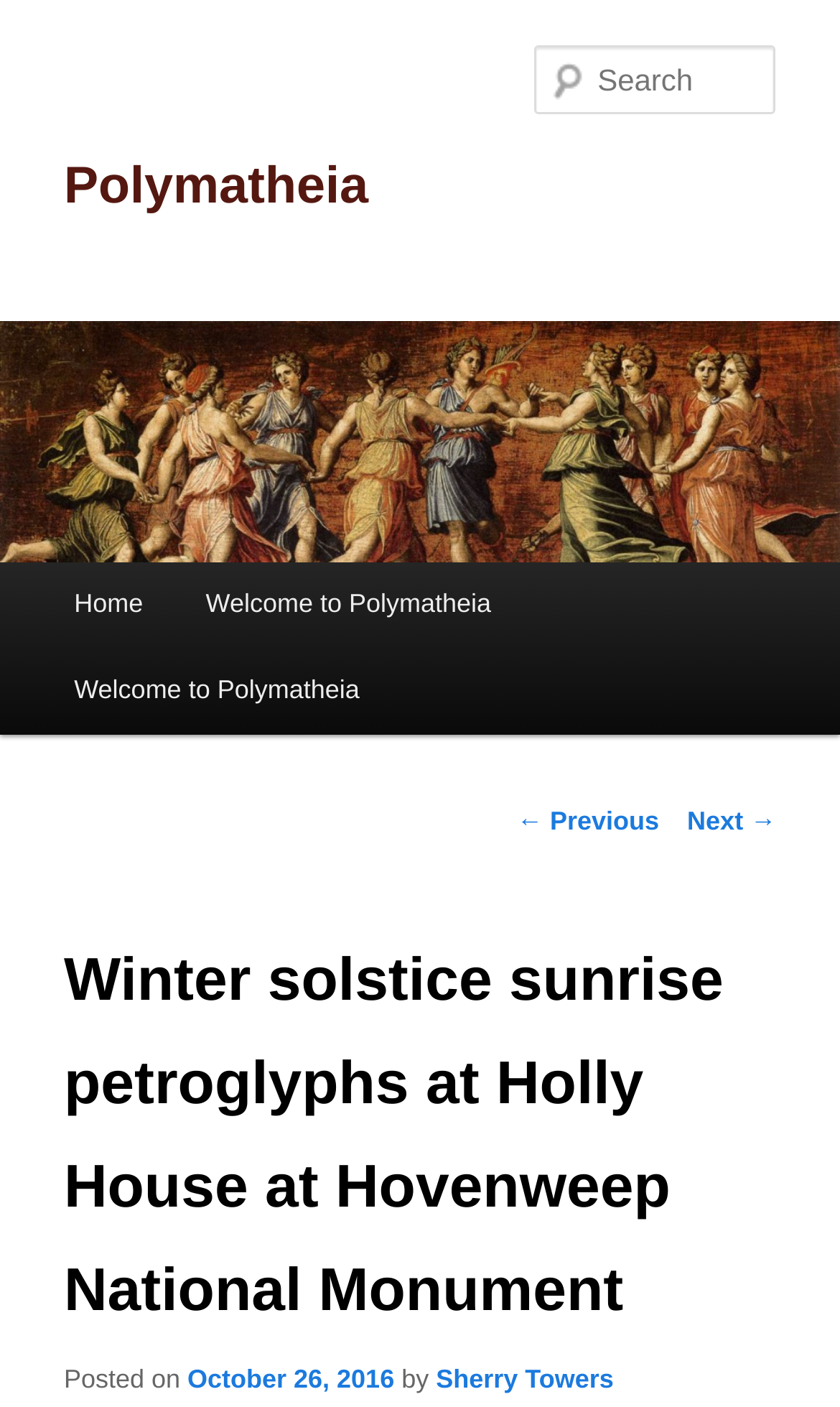What is the purpose of the textbox?
Please respond to the question with a detailed and thorough explanation.

The question asks for the purpose of the textbox. By looking at the webpage, we can find the textbox with the label 'Search', indicating its purpose is for searching.